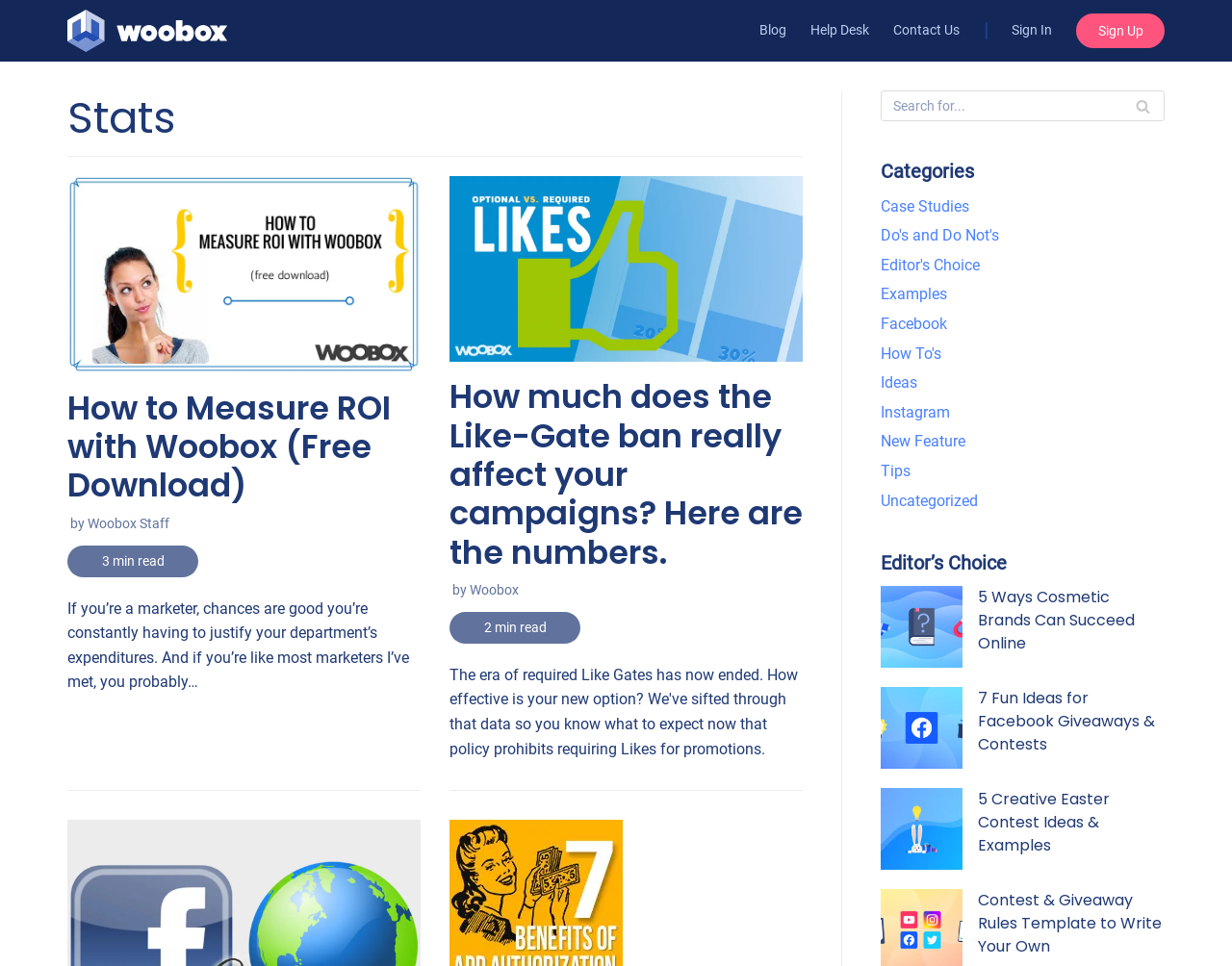Find the bounding box coordinates of the UI element according to this description: "Skip to content".

[0.0, 0.0, 0.031, 0.02]